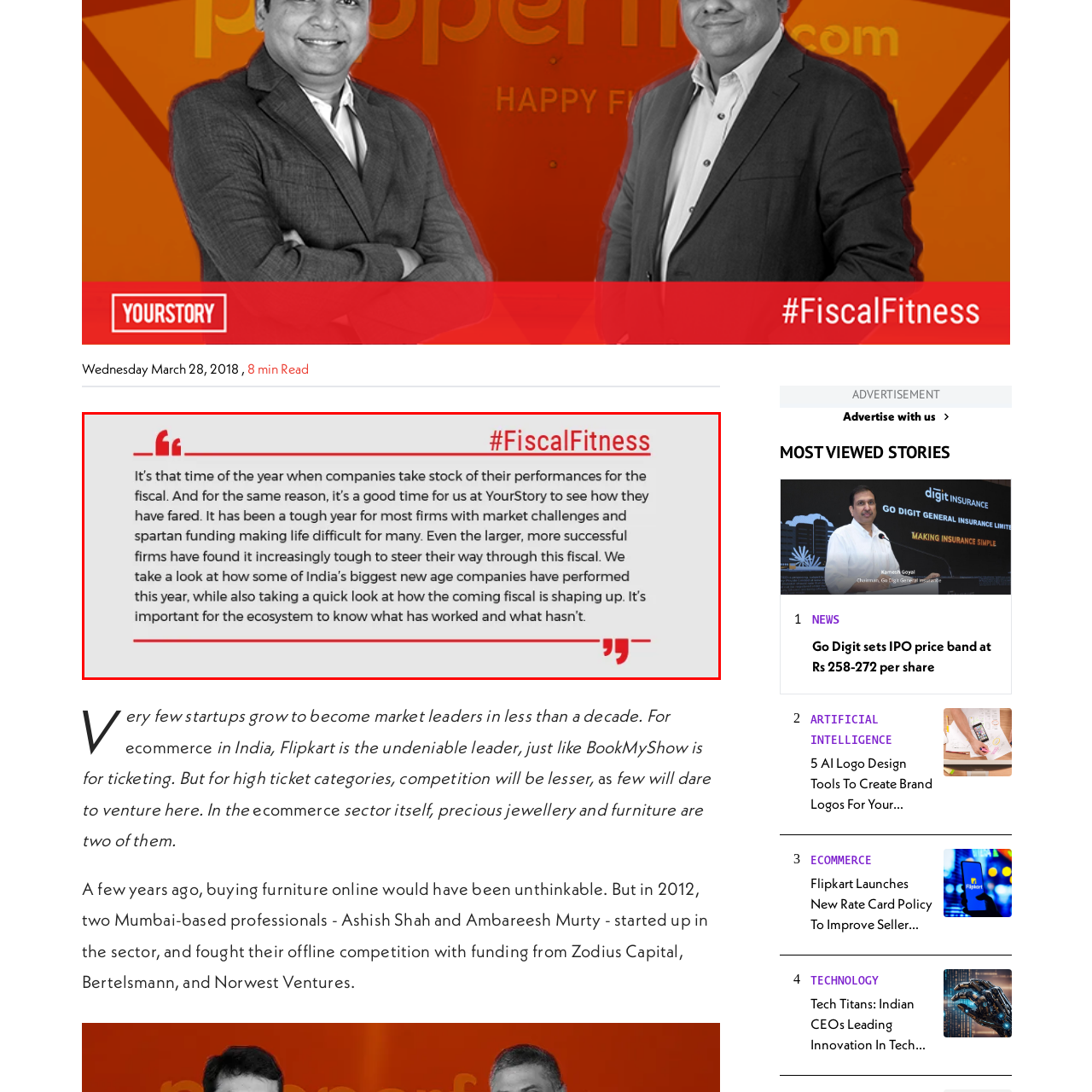What challenges do successful firms face?
Check the image inside the red boundary and answer the question using a single word or brief phrase.

market challenges and reduced funding